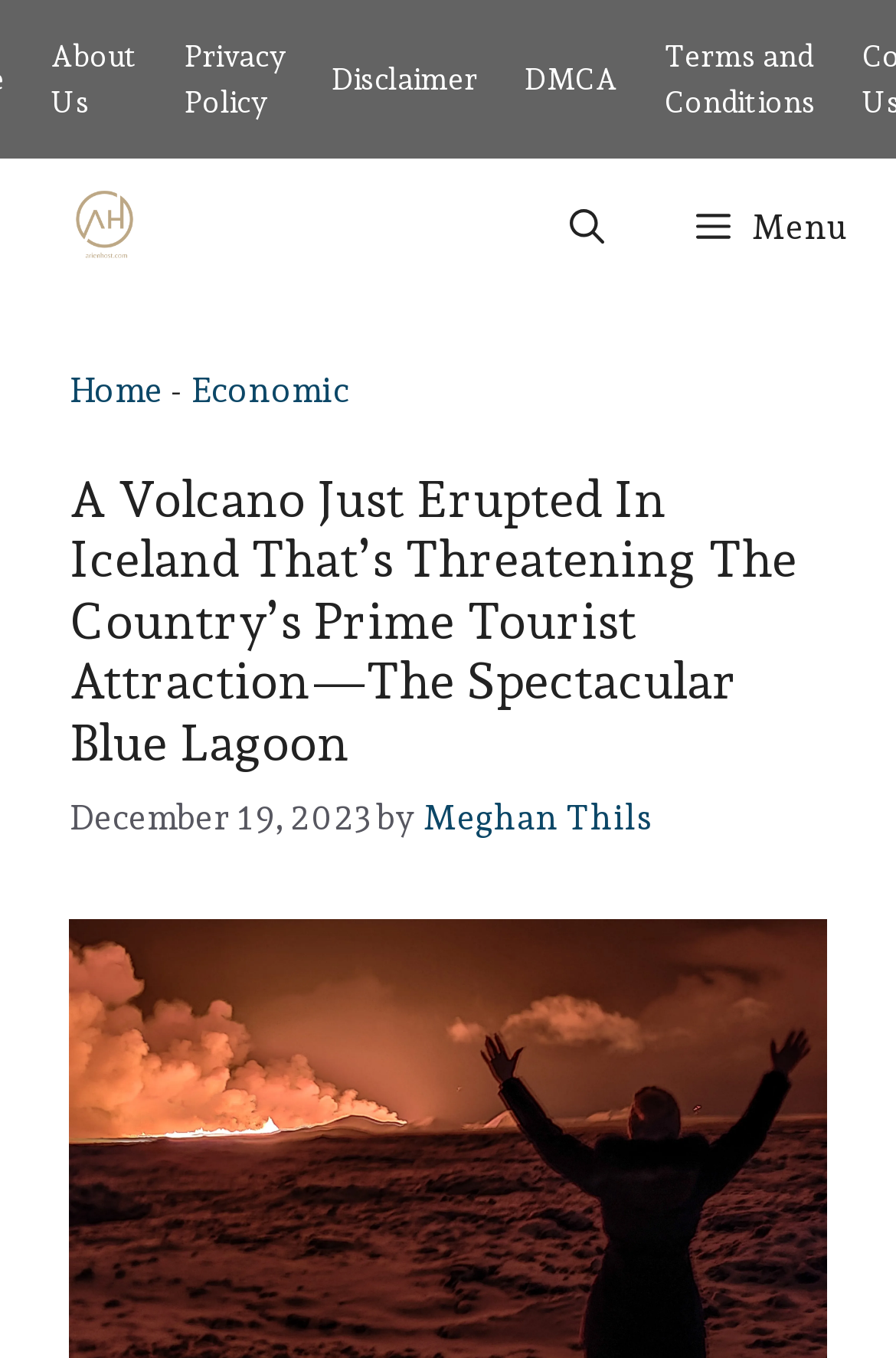Please analyze the image and give a detailed answer to the question:
What is the name of the fishing town threatened by the volcanic eruption?

The webpage mentions that the volcanic eruption is threatening the country's prime tourist attraction, which is the Blue Lagoon, implying that it is a fishing town.